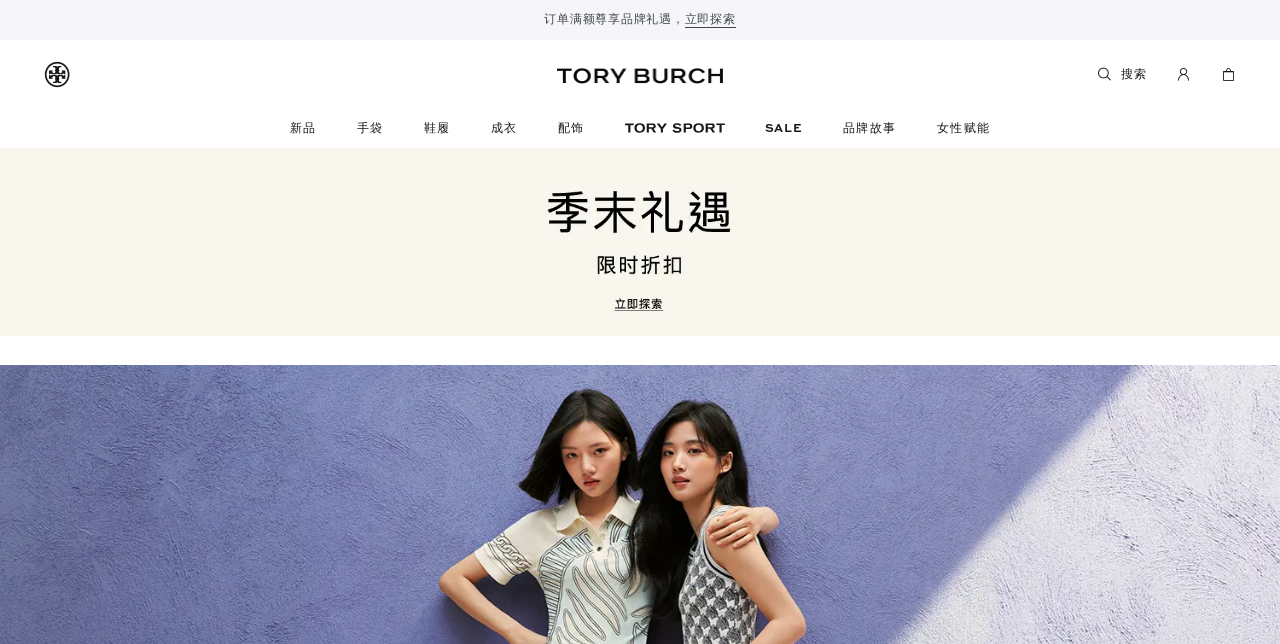What is the '个人中心' button used for?
Look at the webpage screenshot and answer the question with a detailed explanation.

The '个人中心' button is located at the top right corner of the webpage, and it is likely used to access the user's personal account or profile, where they can view their order history, account information, and other personalized content.